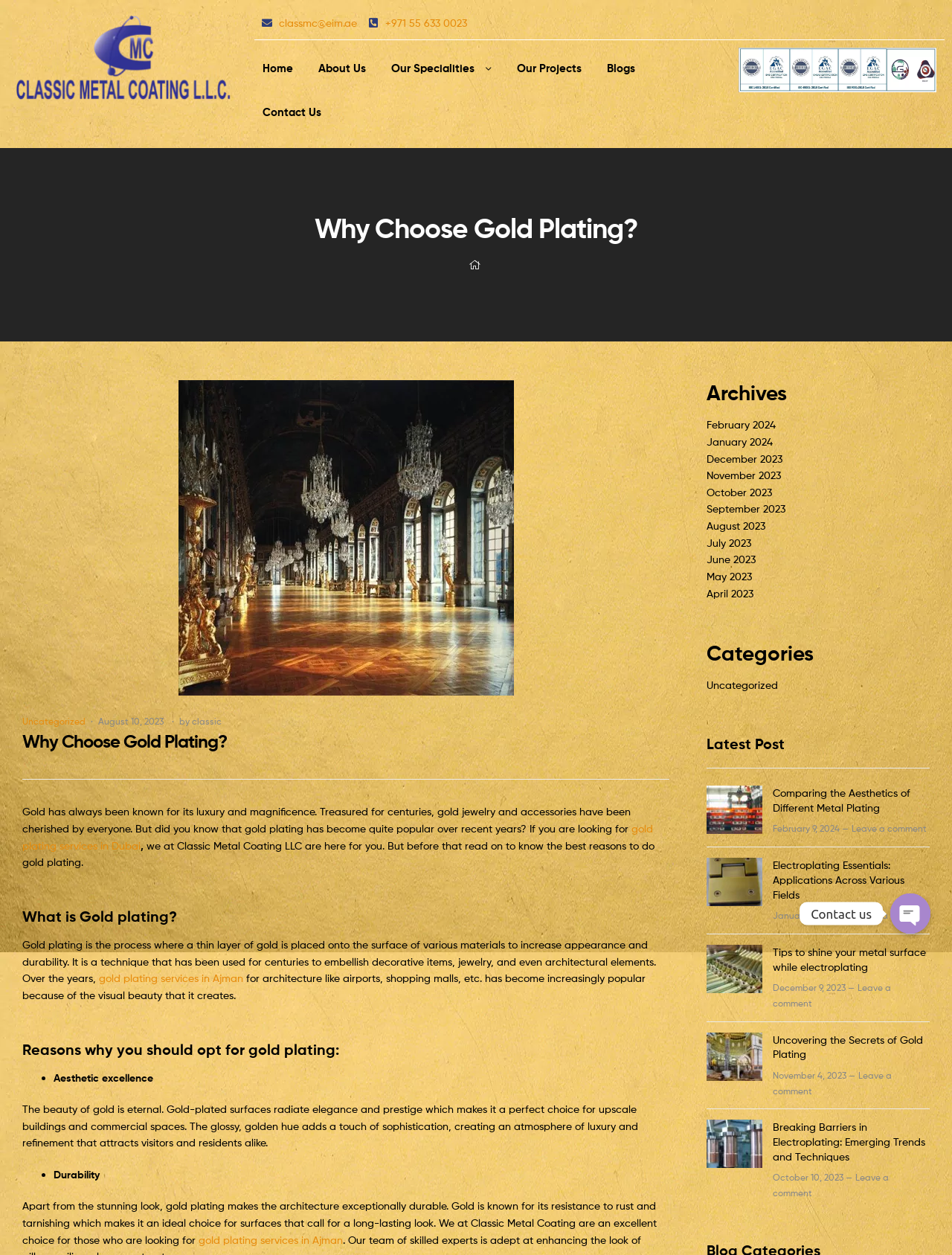Locate the bounding box coordinates of the clickable region necessary to complete the following instruction: "Read the 'Why Choose Gold Plating?' article". Provide the coordinates in the format of four float numbers between 0 and 1, i.e., [left, top, right, bottom].

[0.023, 0.171, 0.977, 0.193]